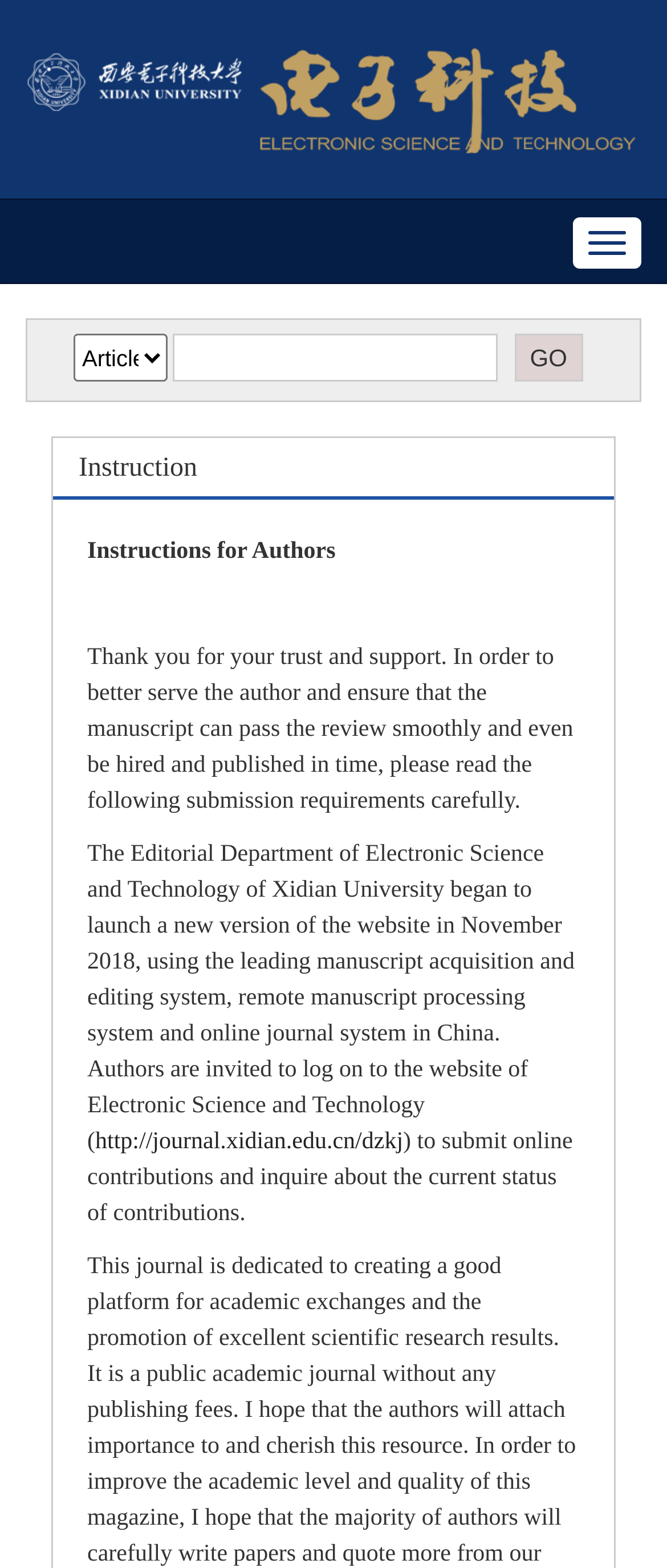What is the URL of the website for submitting manuscripts?
Using the image, provide a concise answer in one word or a short phrase.

http://journal.xidian.edu.cn/dzkj